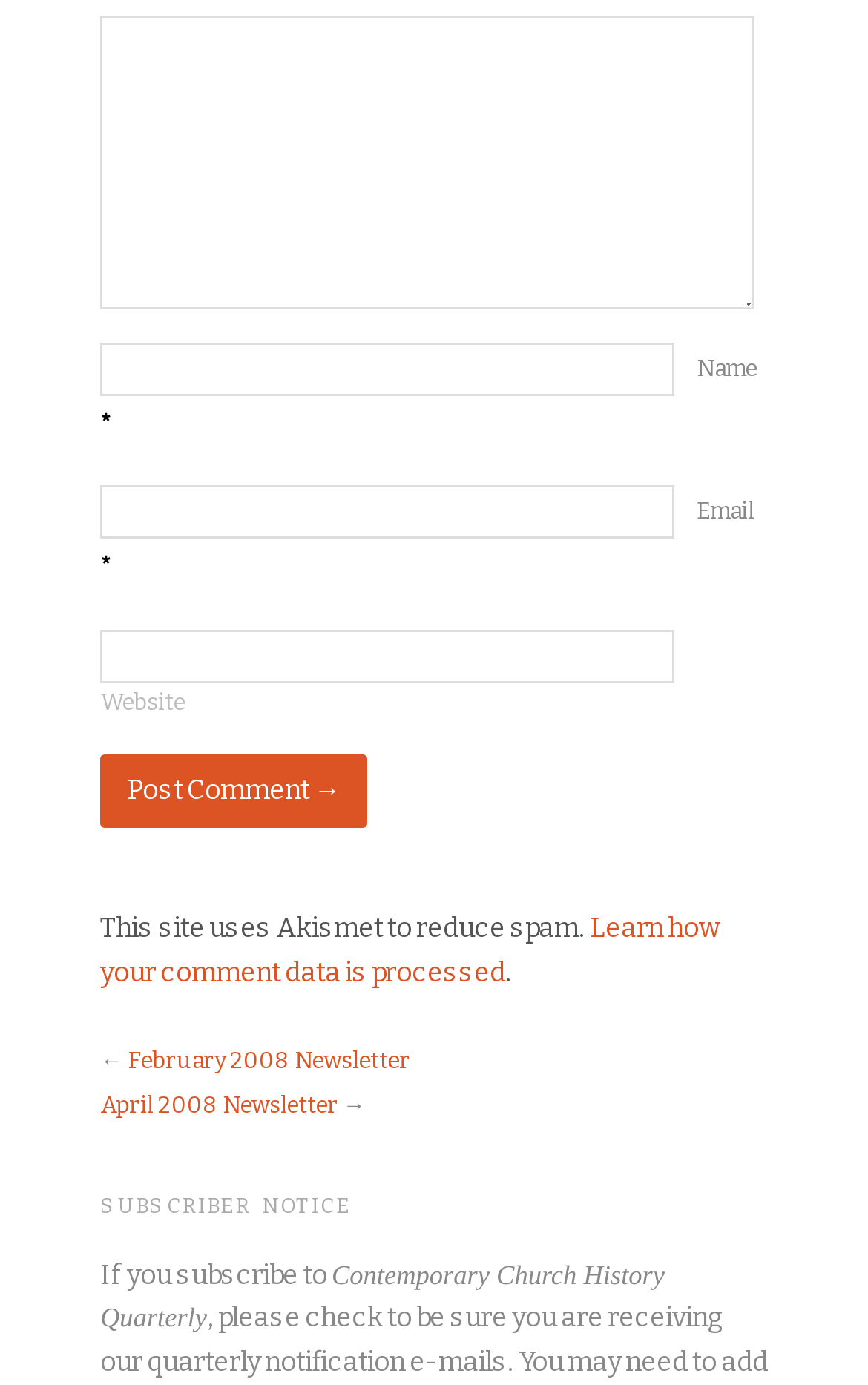Determine the bounding box coordinates of the clickable element to achieve the following action: 'Read article about Cross Creek'. Provide the coordinates as four float values between 0 and 1, formatted as [left, top, right, bottom].

None